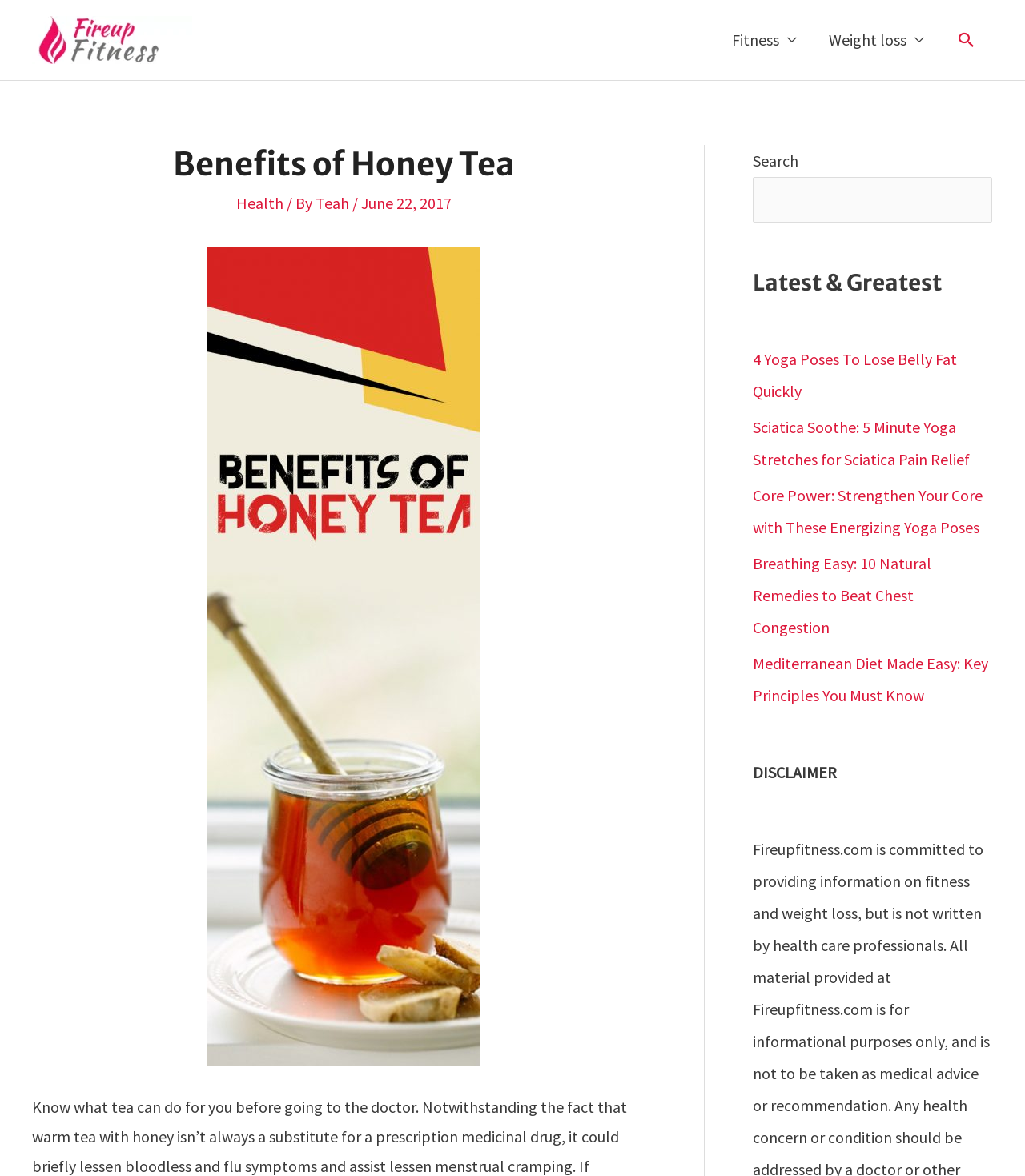Your task is to extract the text of the main heading from the webpage.

Benefits of Honey Tea